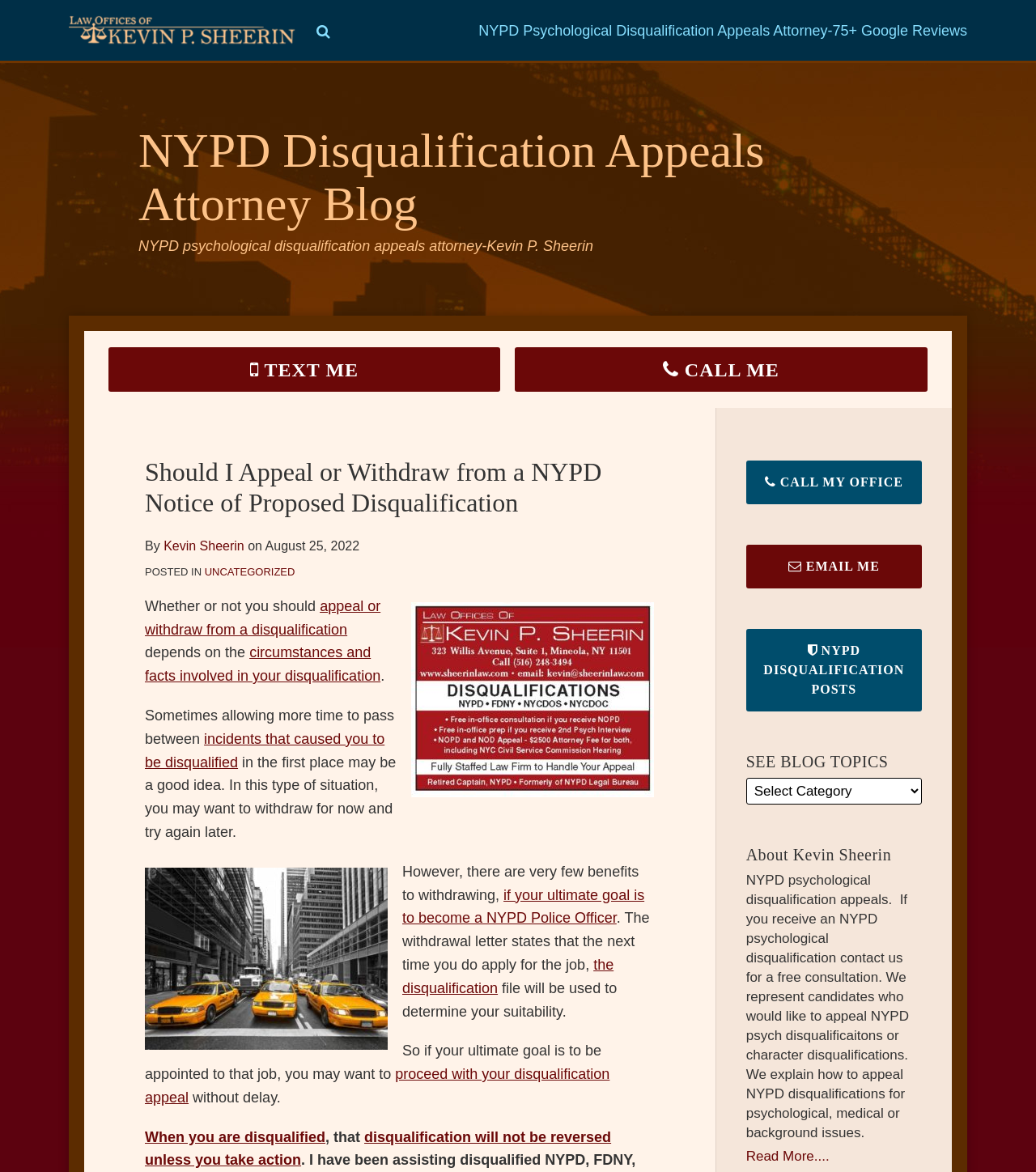What is the topic of the blog post?
Give a comprehensive and detailed explanation for the question.

I determined the topic by reading the heading 'Should I Appeal or Withdraw from a NYPD Notice of Proposed Disqualification' and the surrounding text, which suggests that the blog post is about NYPD disqualification appeals.